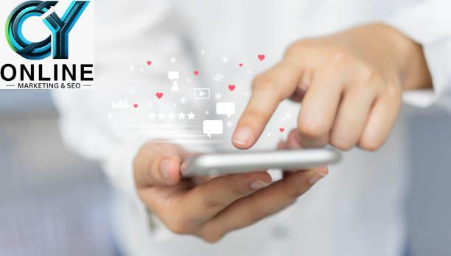Offer a detailed narrative of the scene depicted in the image.

The image features a close-up view of a person's hand holding a smartphone, with dynamic graphics overlaying the screen. The graphics depict social media icons, heart symbols, and various notification elements, symbolizing digital interaction and engagement. This visual representation emphasizes the theme of the power of social media in marketing, aligning with the promotional branding of "CY ONLINE MARKETING & SEO," which is placed prominently in the top left corner. The overall composition reflects the importance of mobile connectivity and the strategic use of social media in modern marketing practices.